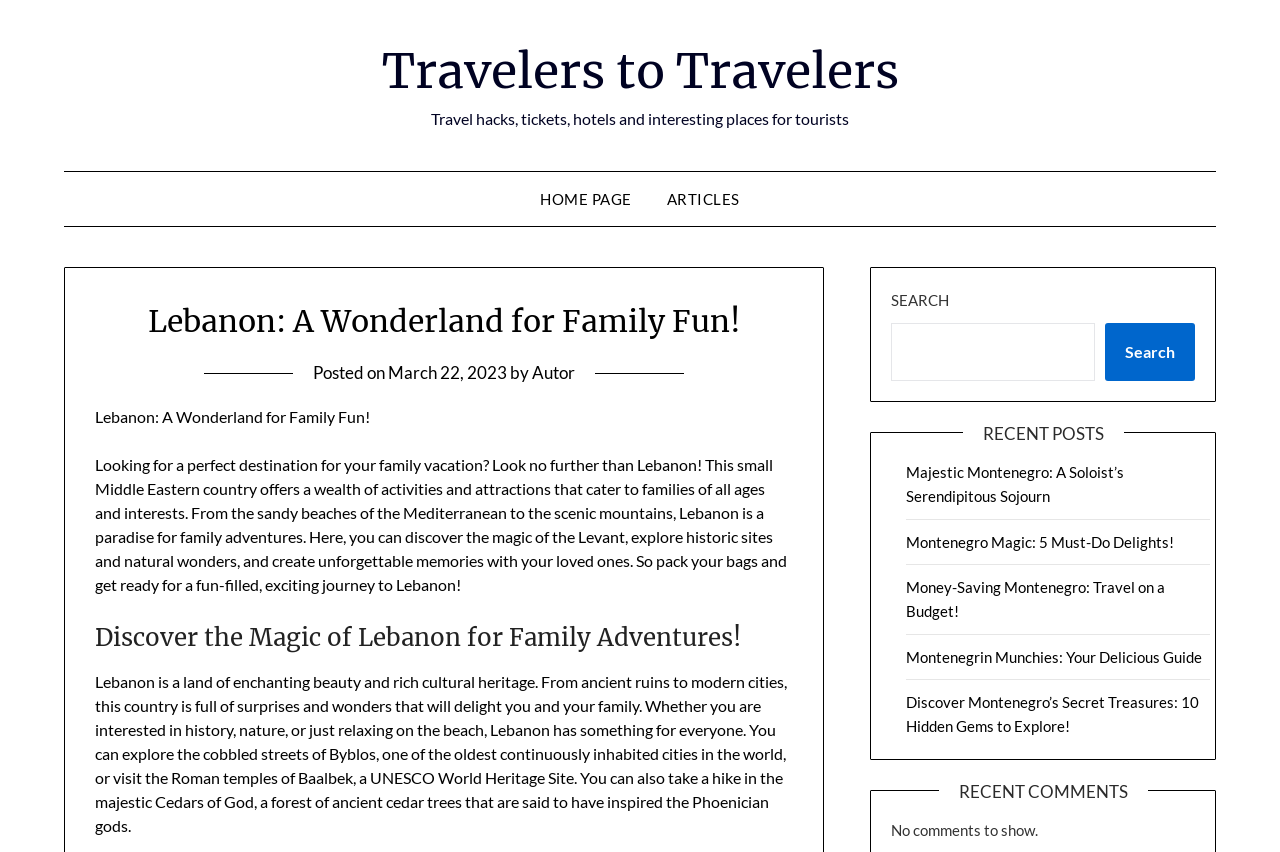Provide a brief response in the form of a single word or phrase:
What is the purpose of the search box?

To search the website